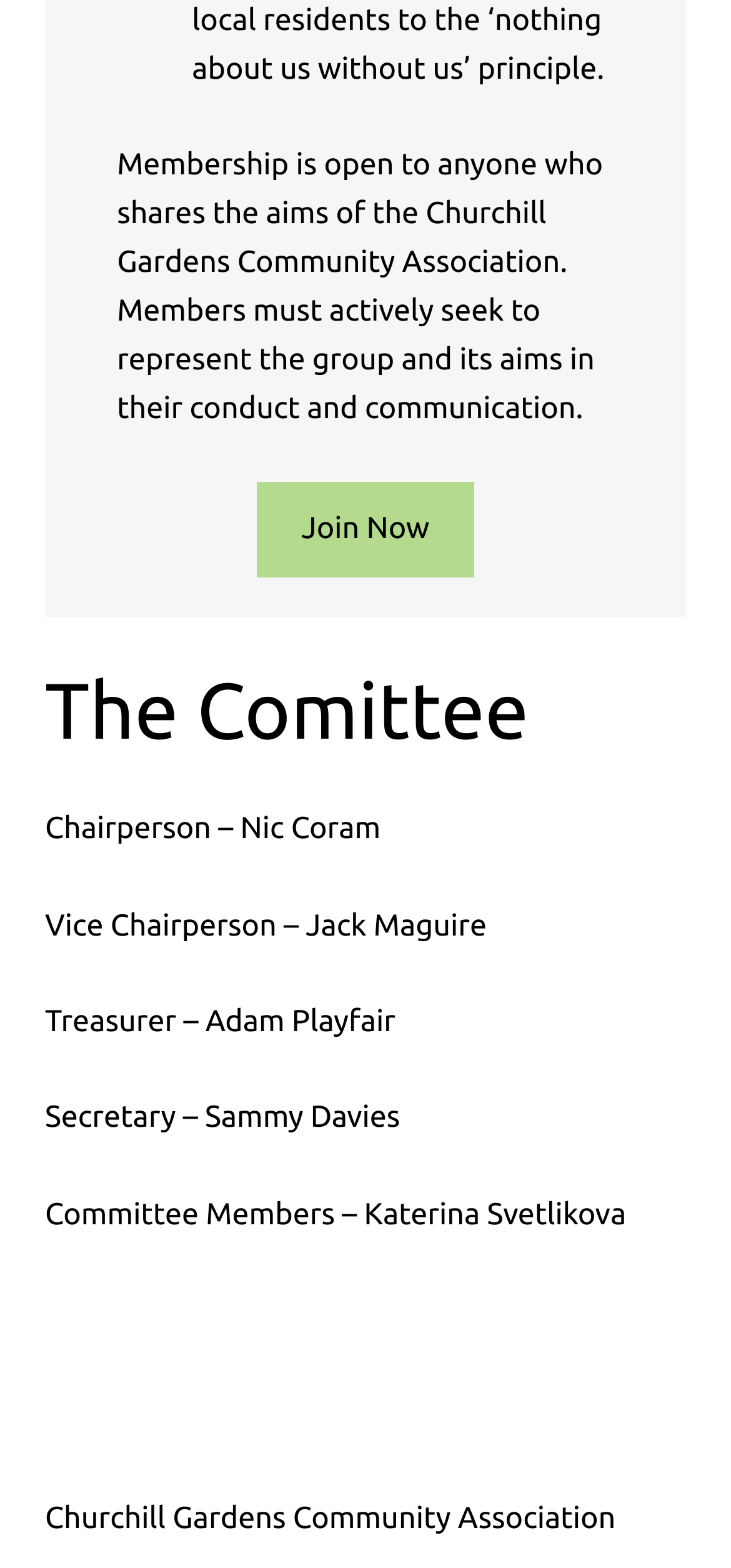Answer the following query concisely with a single word or phrase:
What is the position of Nic Coram?

Chairperson